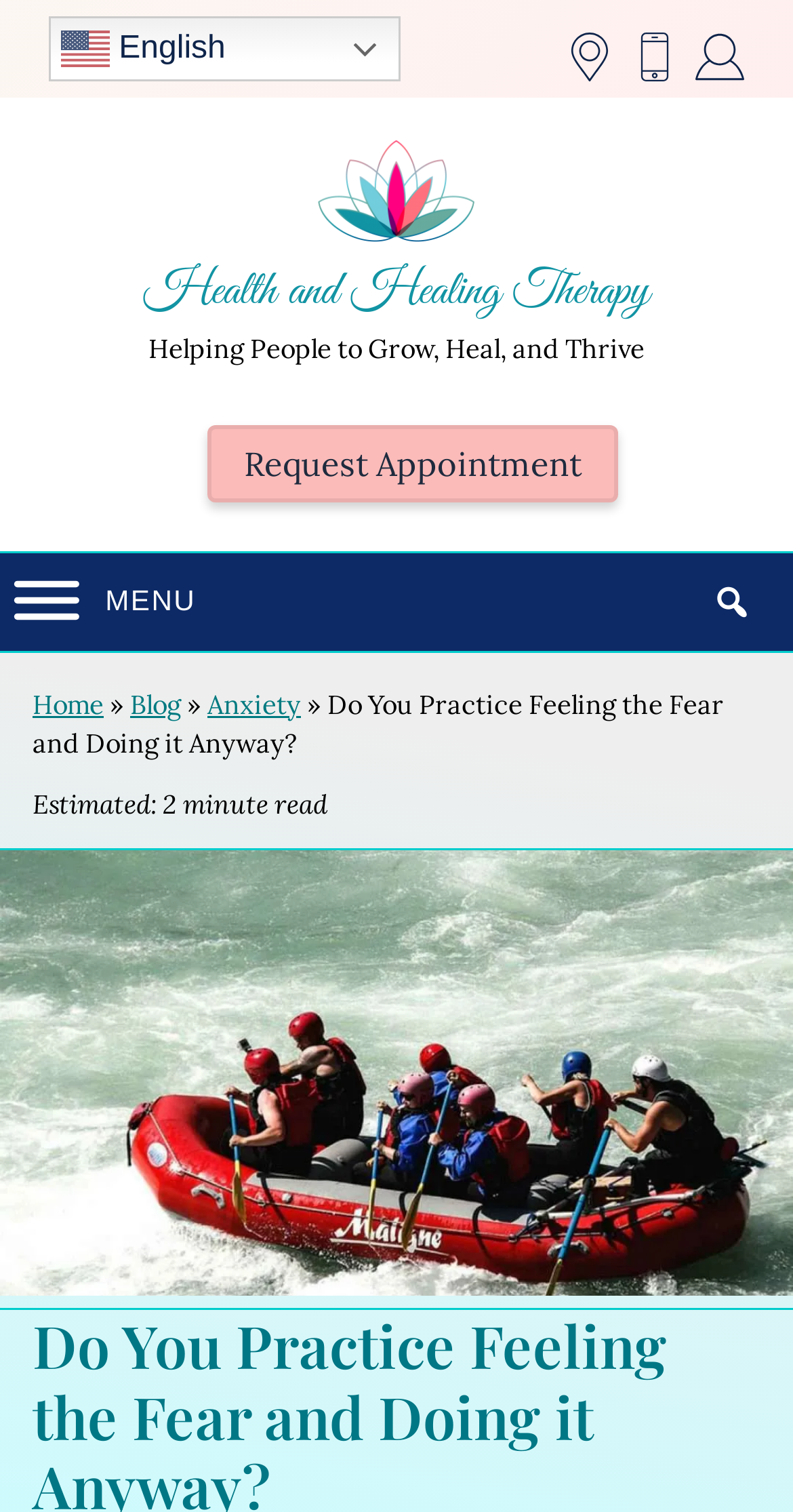Bounding box coordinates are to be given in the format (top-left x, top-left y, bottom-right x, bottom-right y). All values must be floating point numbers between 0 and 1. Provide the bounding box coordinate for the UI element described as: parent_node: Health and Healing Therapy

[0.4, 0.091, 0.6, 0.17]